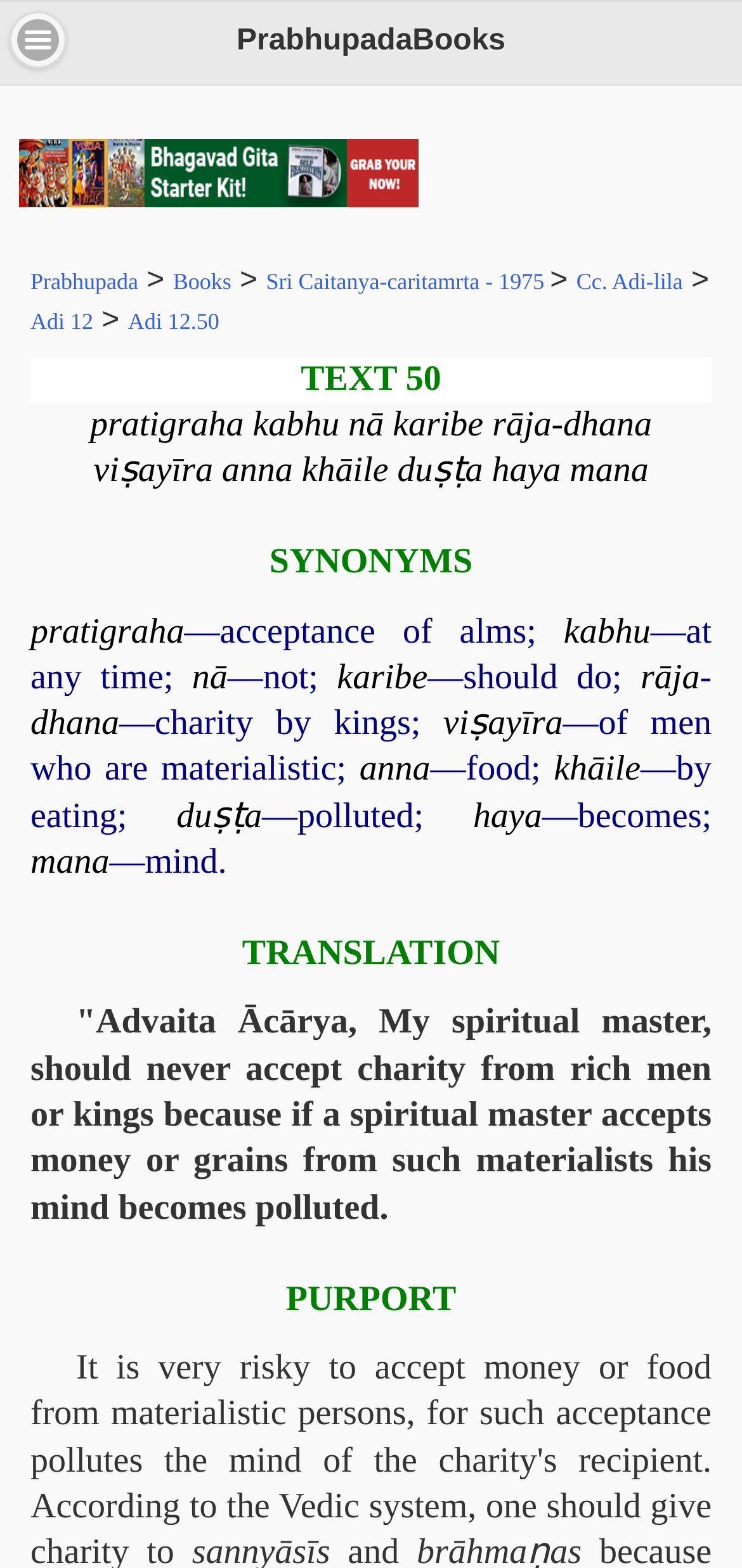Provide the bounding box coordinates of the HTML element this sentence describes: "Sri Caitanya-caritamrta - 1975". The bounding box coordinates consist of four float numbers between 0 and 1, i.e., [left, top, right, bottom].

[0.358, 0.171, 0.741, 0.188]